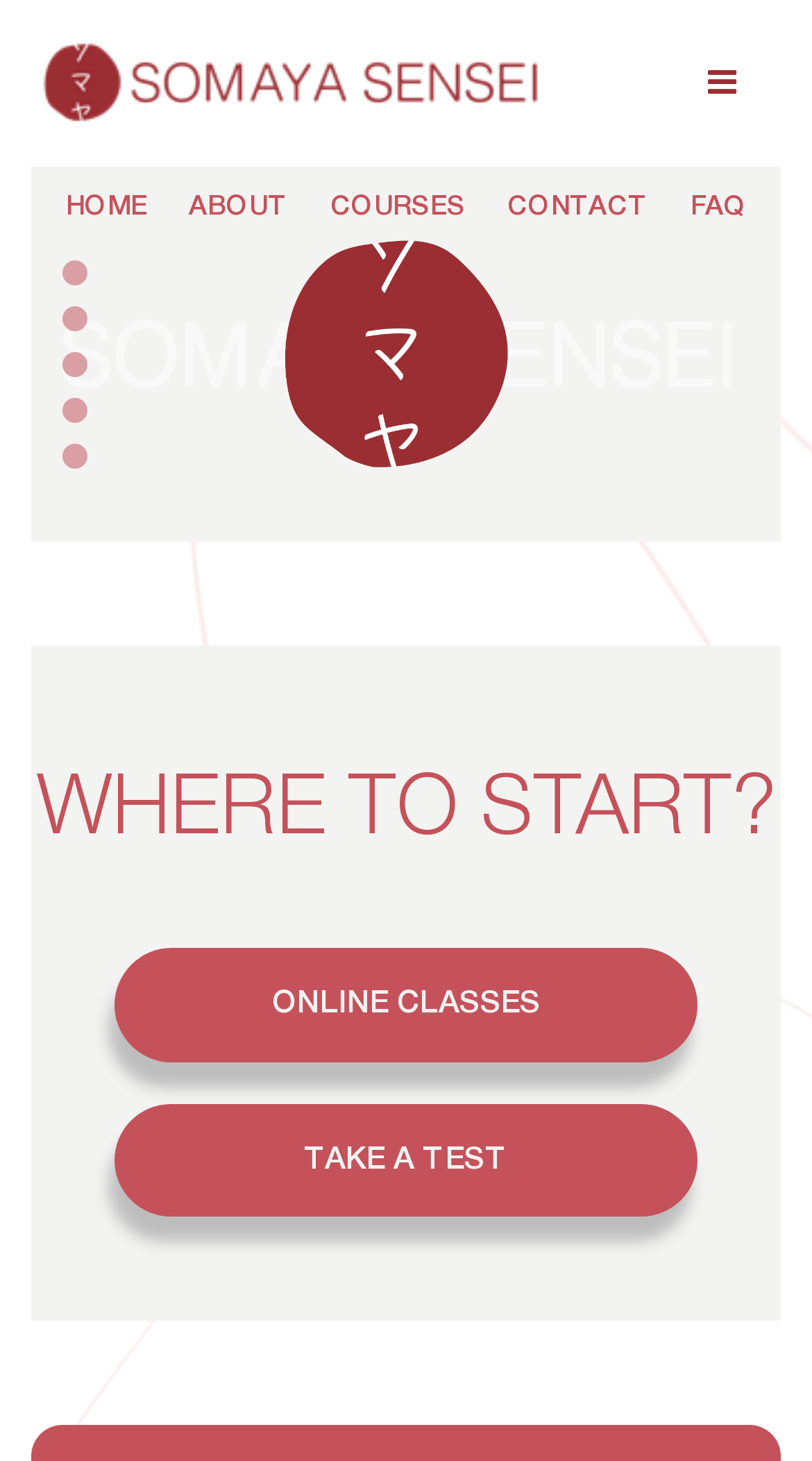Provide a brief response to the question below using one word or phrase:
What is the name of the website?

Somaya Sensei